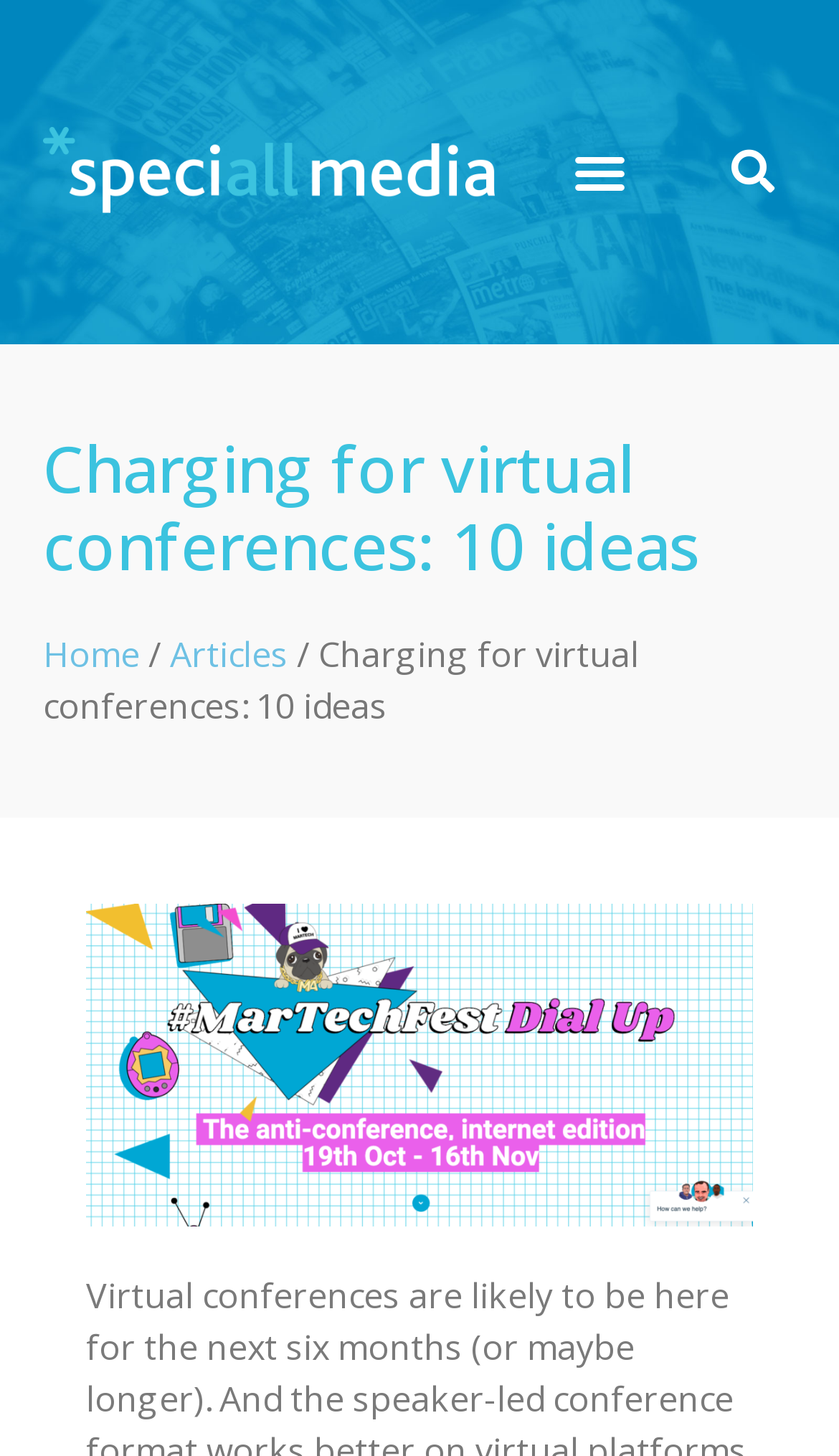Please answer the following question using a single word or phrase: 
Is there a search function on the page?

Yes